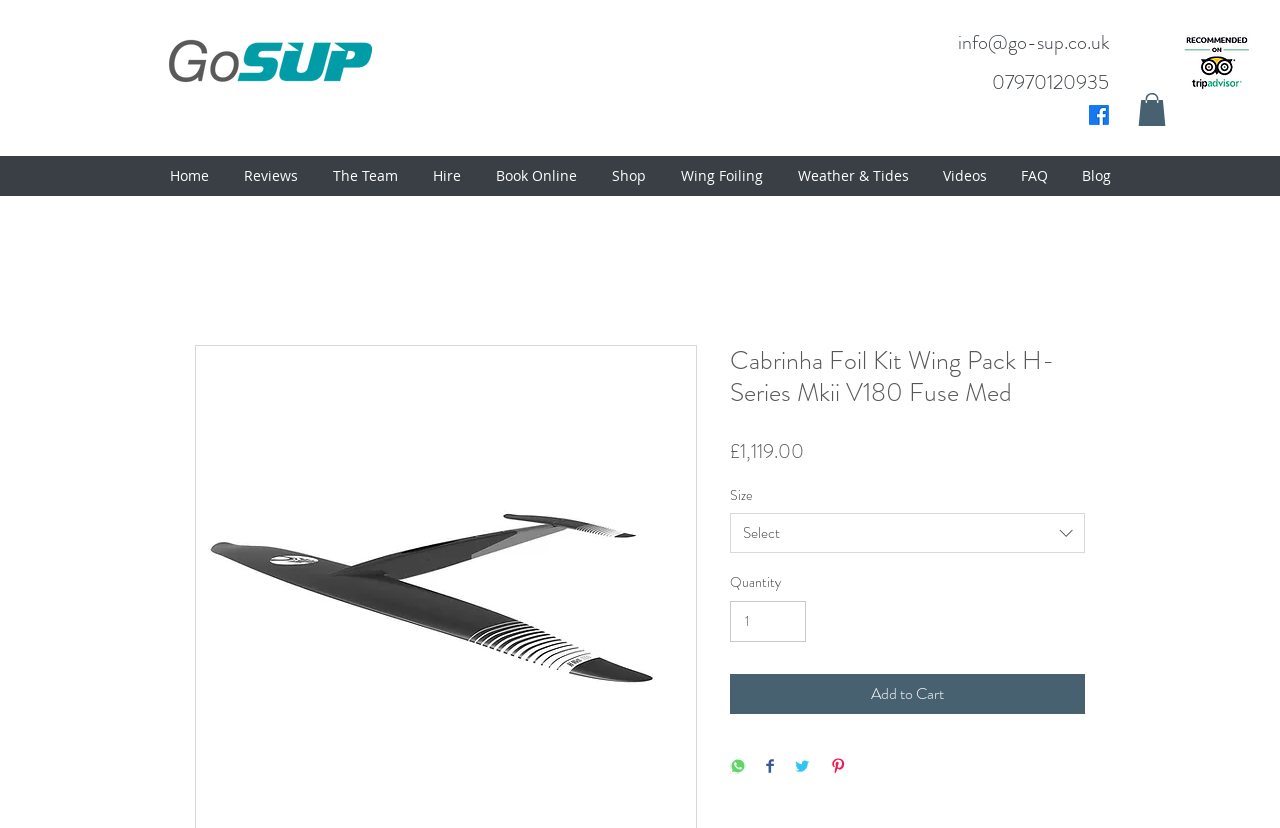Refer to the element description Weather & Tides and identify the corresponding bounding box in the screenshot. Format the coordinates as (top-left x, top-left y, bottom-right x, bottom-right y) with values in the range of 0 to 1.

[0.612, 0.195, 0.725, 0.231]